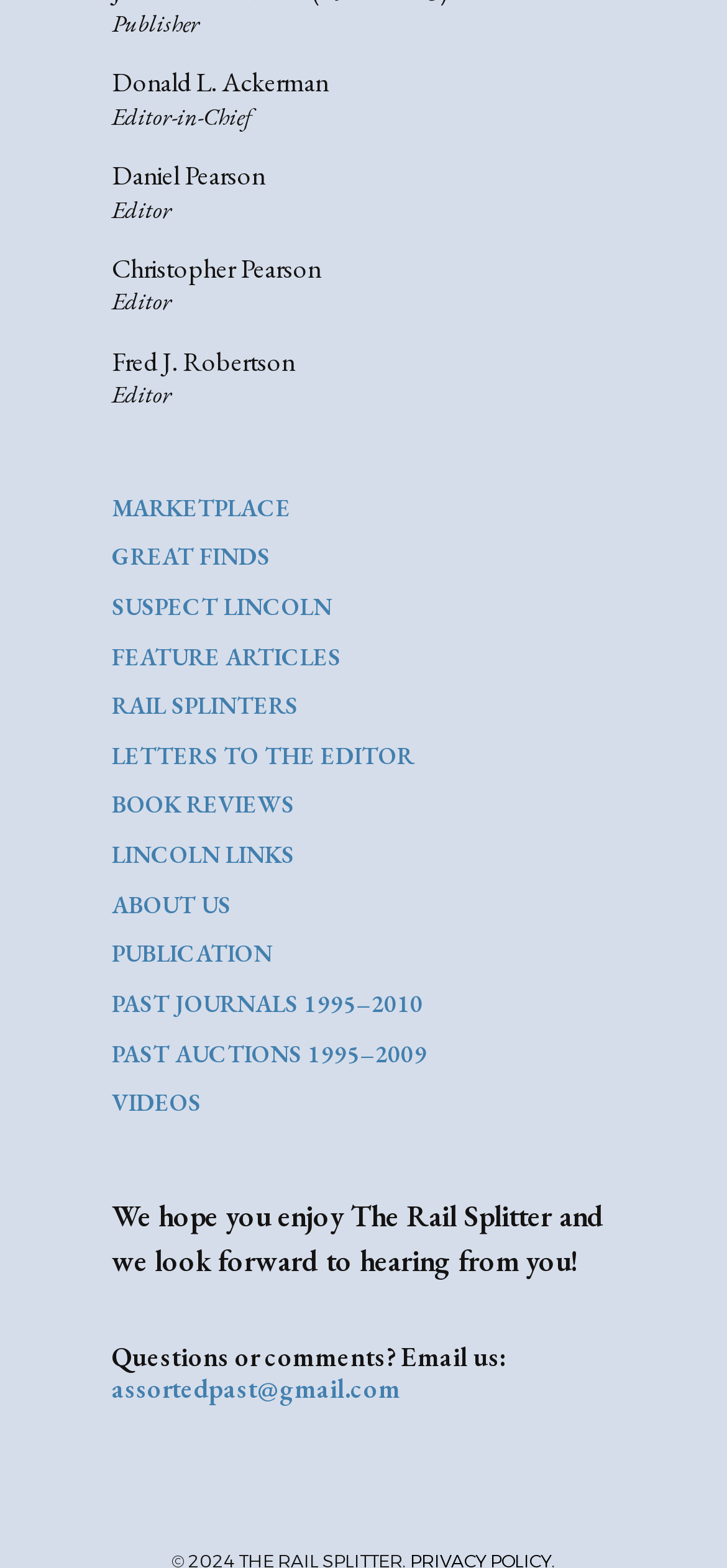Find the bounding box coordinates of the element I should click to carry out the following instruction: "Click on the 'MARKETPLACE' link".

[0.154, 0.313, 0.4, 0.334]